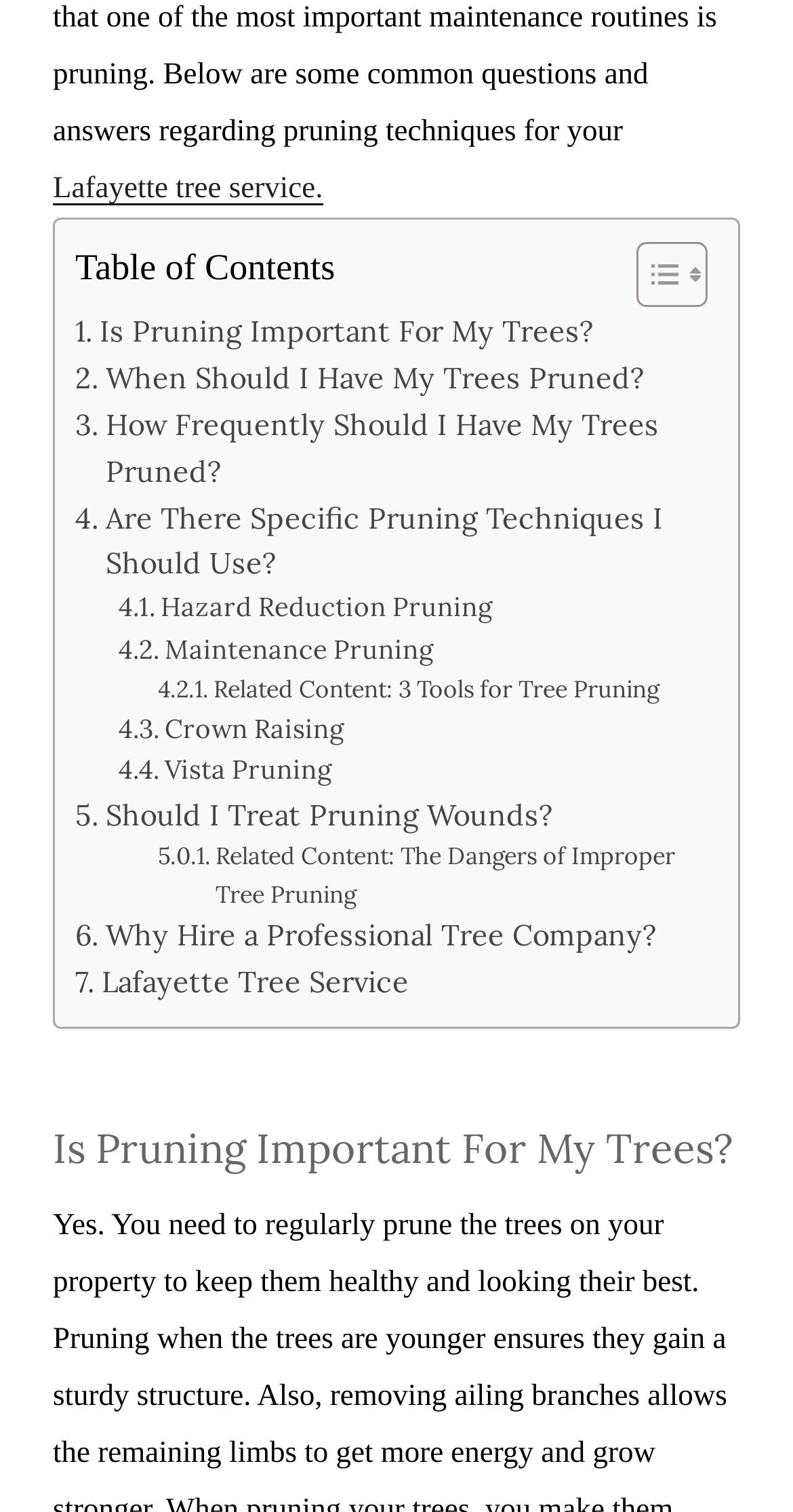Use a single word or phrase to respond to the question:
What is the name of the tree service?

Lafayette tree service